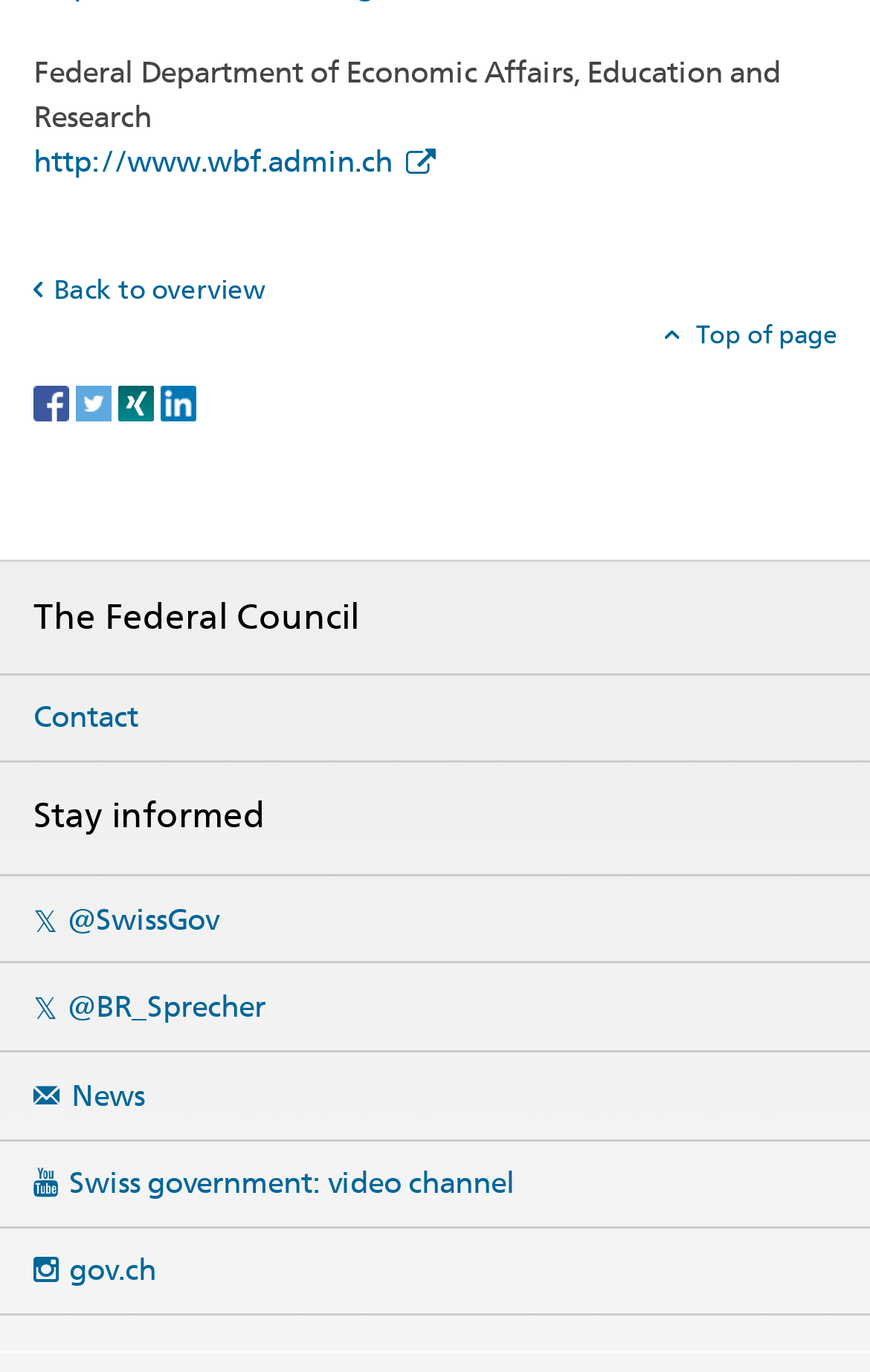Could you specify the bounding box coordinates for the clickable section to complete the following instruction: "Go back to overview"?

[0.038, 0.199, 0.305, 0.223]